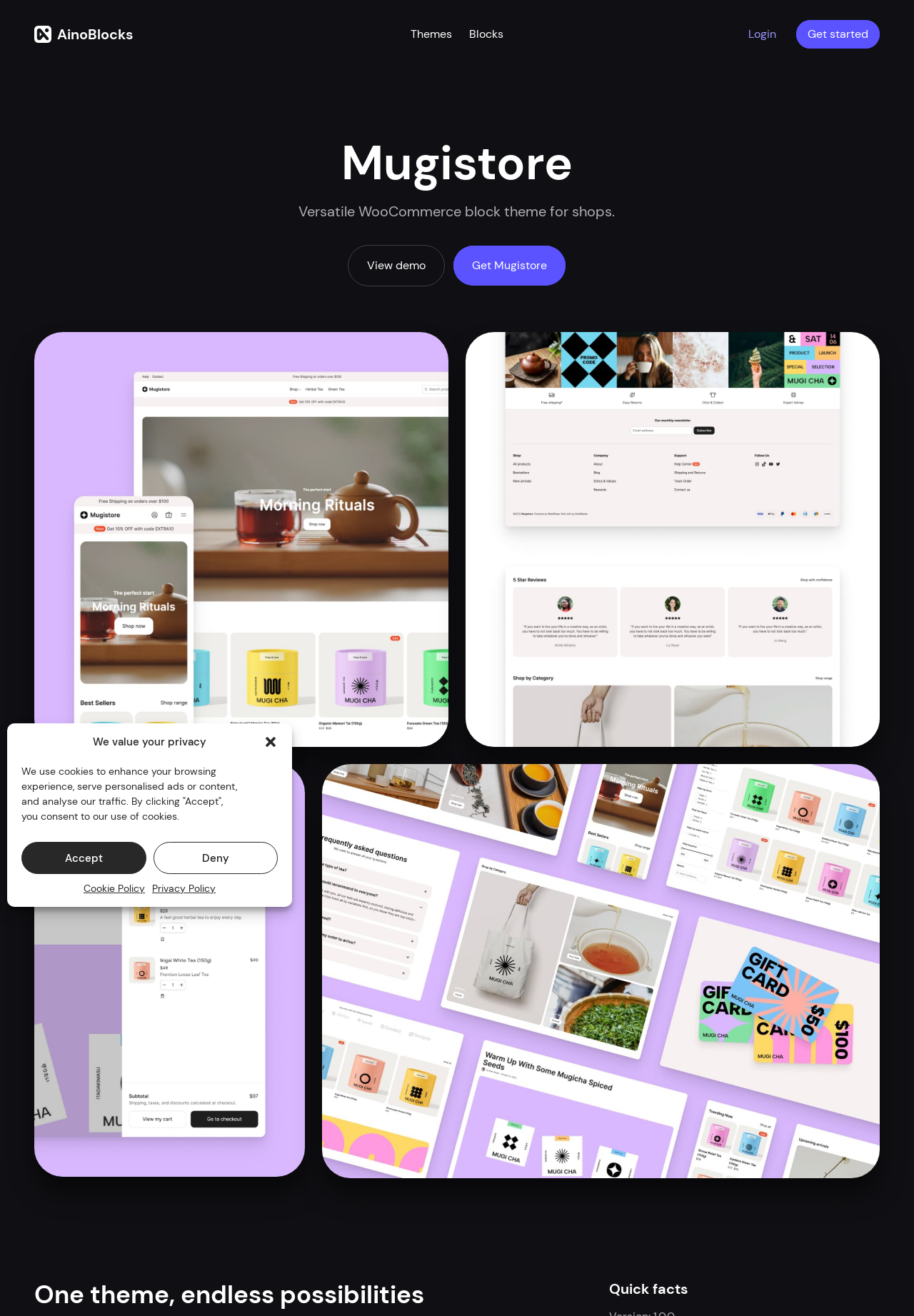Based on the provided description, "Get Mugistore", find the bounding box of the corresponding UI element in the screenshot.

[0.496, 0.187, 0.619, 0.217]